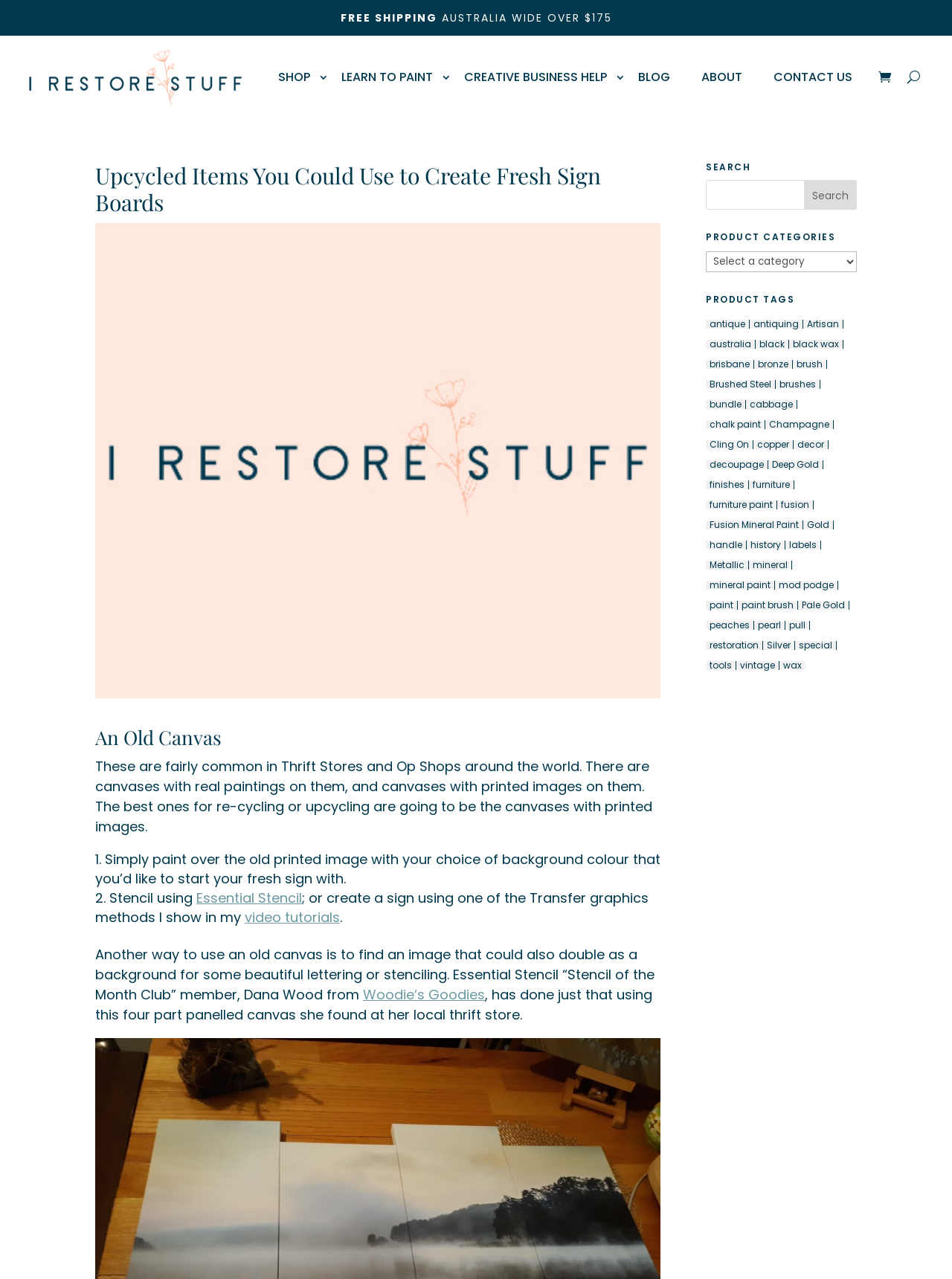Identify the bounding box for the element characterized by the following description: "defensive applications".

None